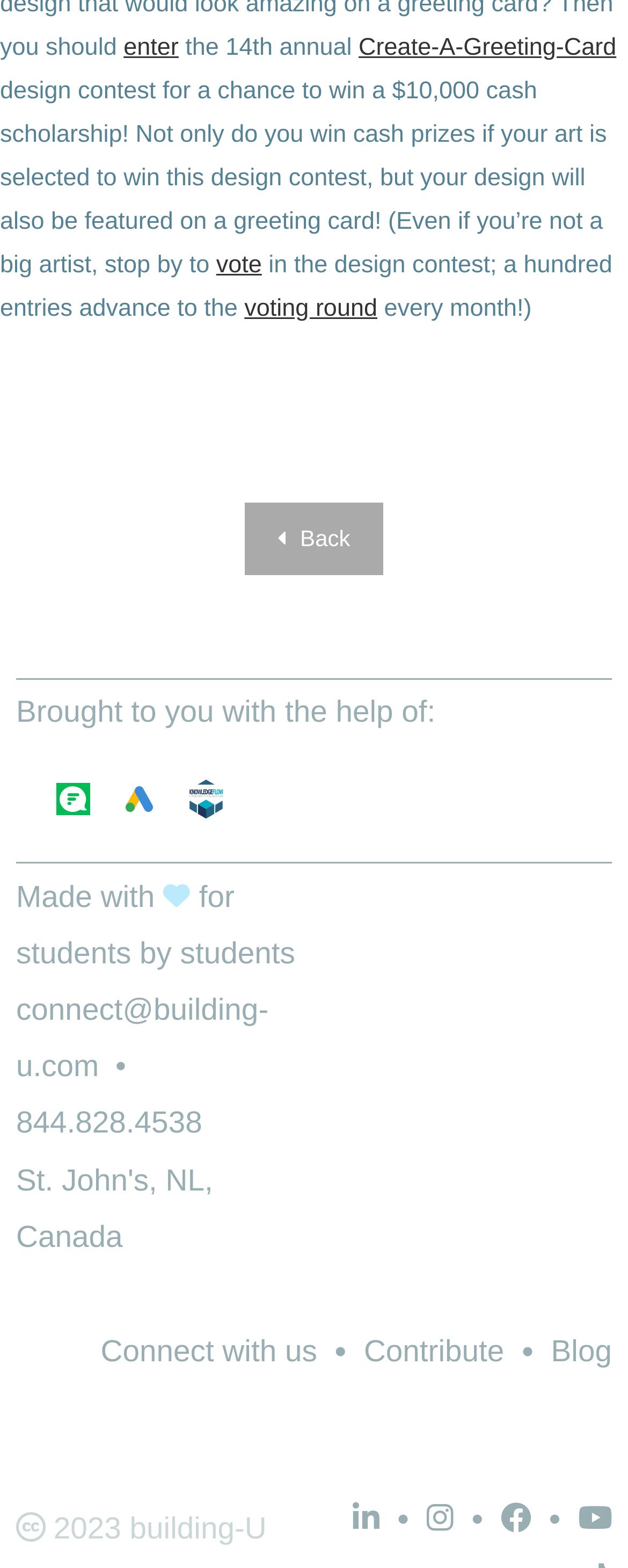Provide the bounding box coordinates for the area that should be clicked to complete the instruction: "Create a greeting card".

[0.571, 0.021, 0.981, 0.039]